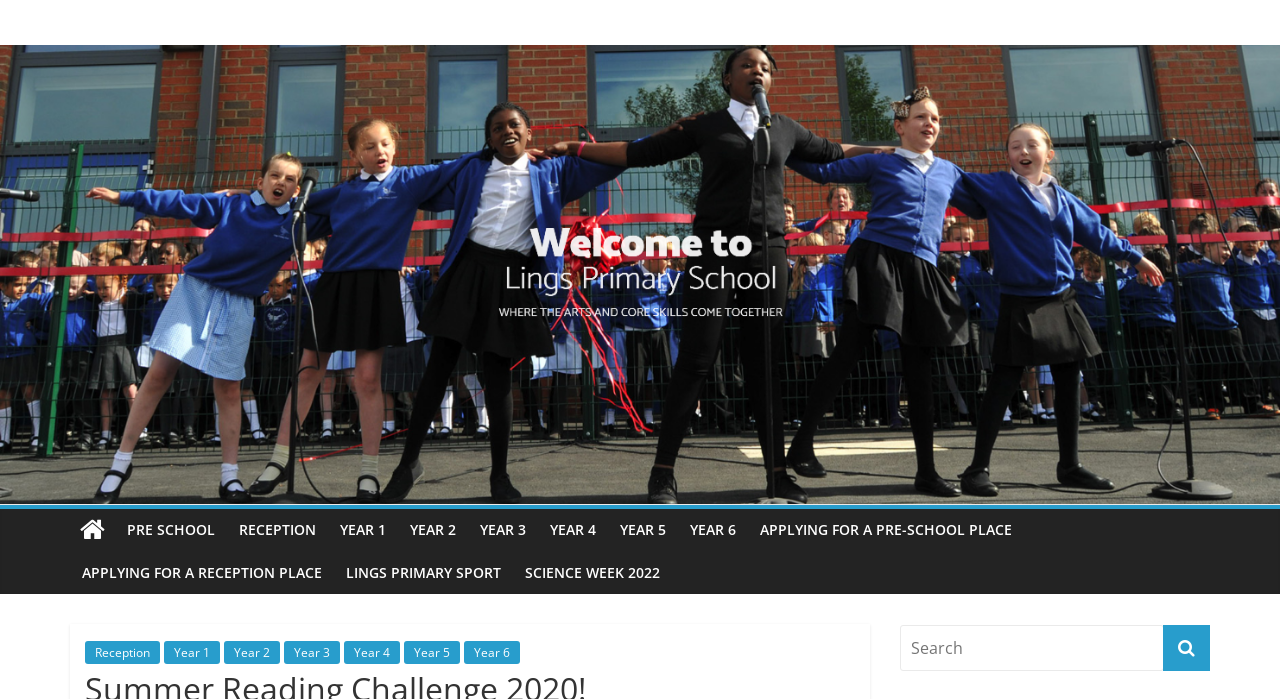Using floating point numbers between 0 and 1, provide the bounding box coordinates in the format (top-left x, top-left y, bottom-right x, bottom-right y). Locate the UI element described here: Applying for a pre-school place

[0.584, 0.728, 0.8, 0.789]